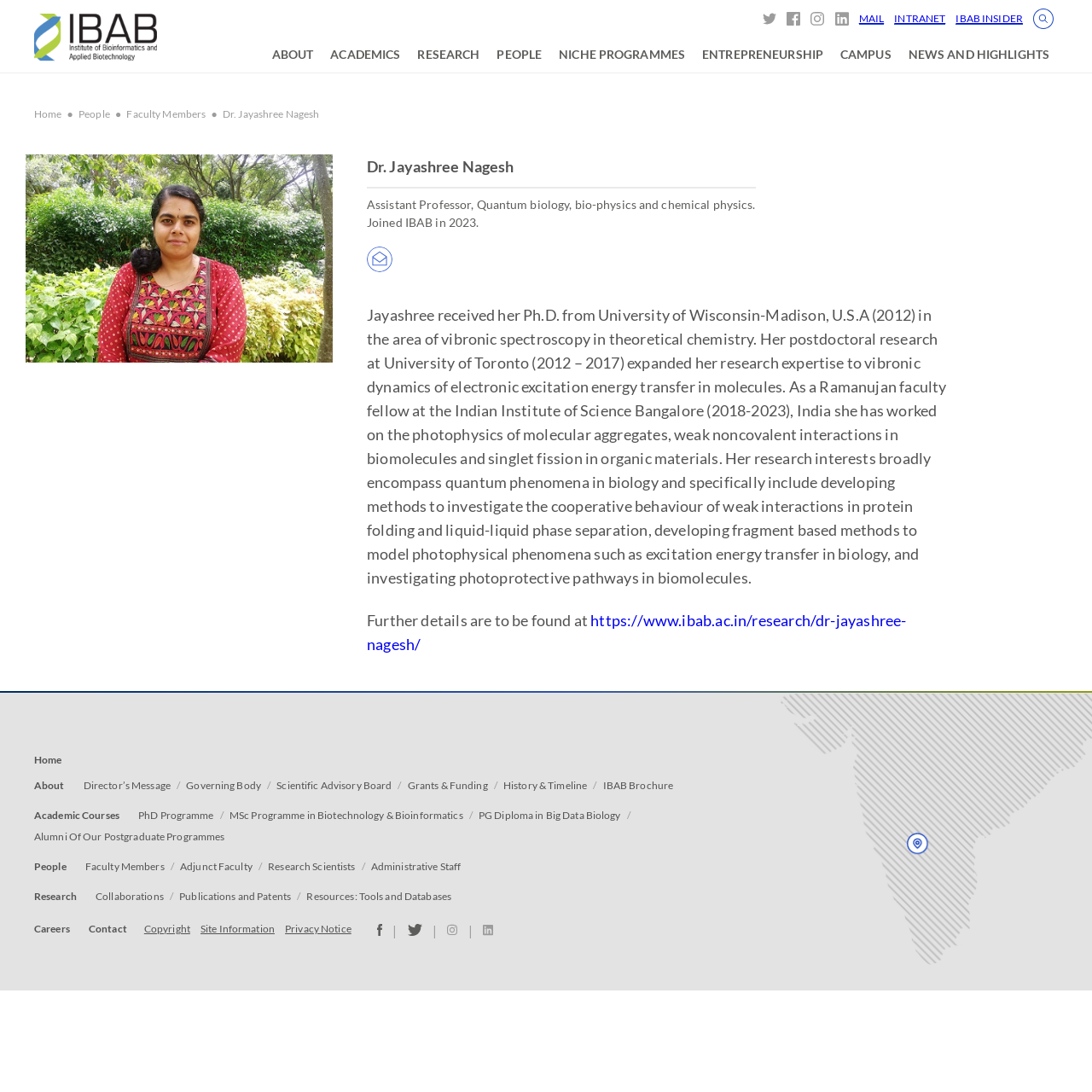Answer the question in a single word or phrase:
What is the name of the faculty member described on the webpage?

Dr. Jayashree Nagesh